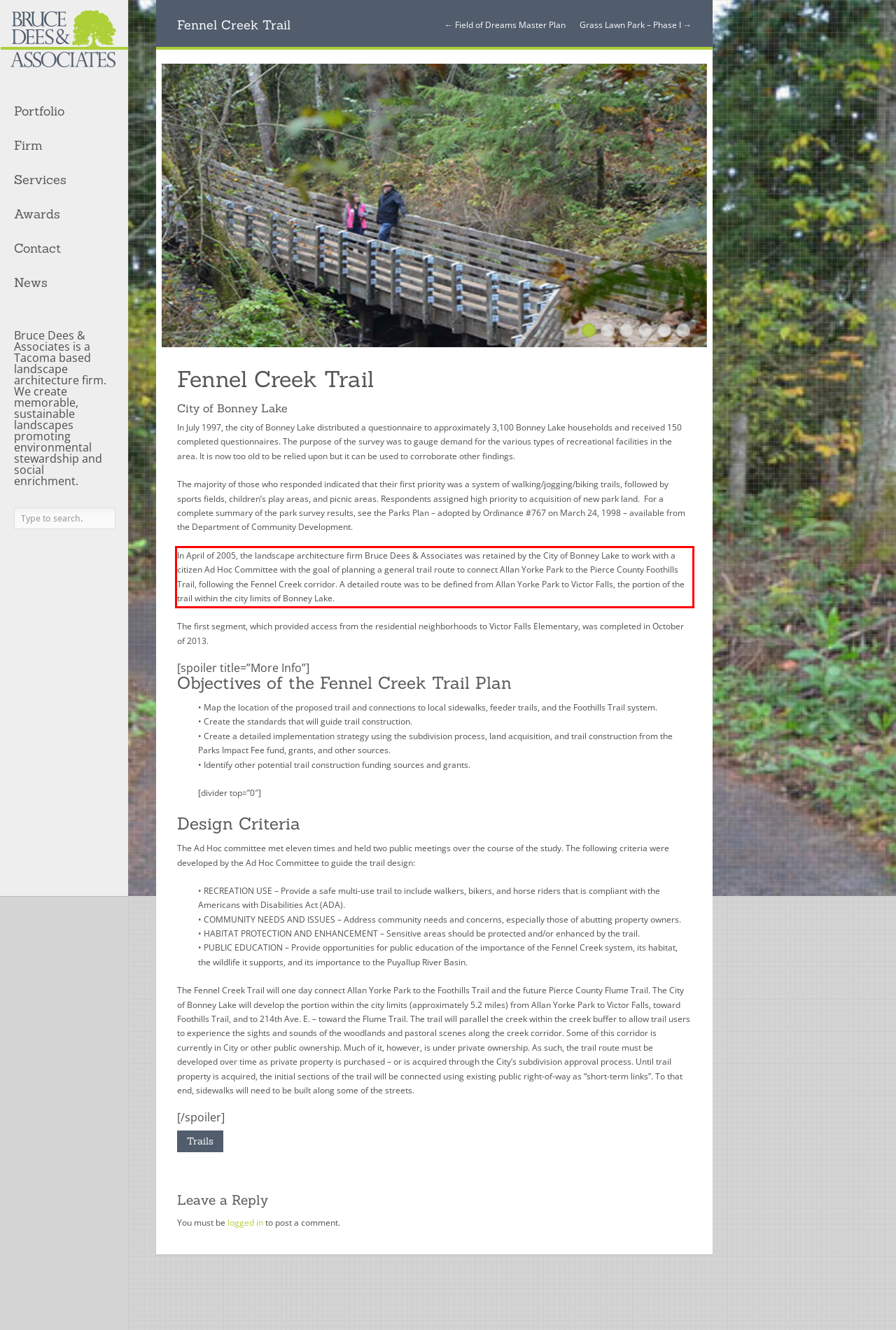From the provided screenshot, extract the text content that is enclosed within the red bounding box.

In April of 2005, the landscape architecture firm Bruce Dees & Associates was retained by the City of Bonney Lake to work with a citizen Ad Hoc Committee with the goal of planning a general trail route to connect Allan Yorke Park to the Pierce County Foothills Trail, following the Fennel Creek corridor. A detailed route was to be defined from Allan Yorke Park to Victor Falls, the portion of the trail within the city limits of Bonney Lake.